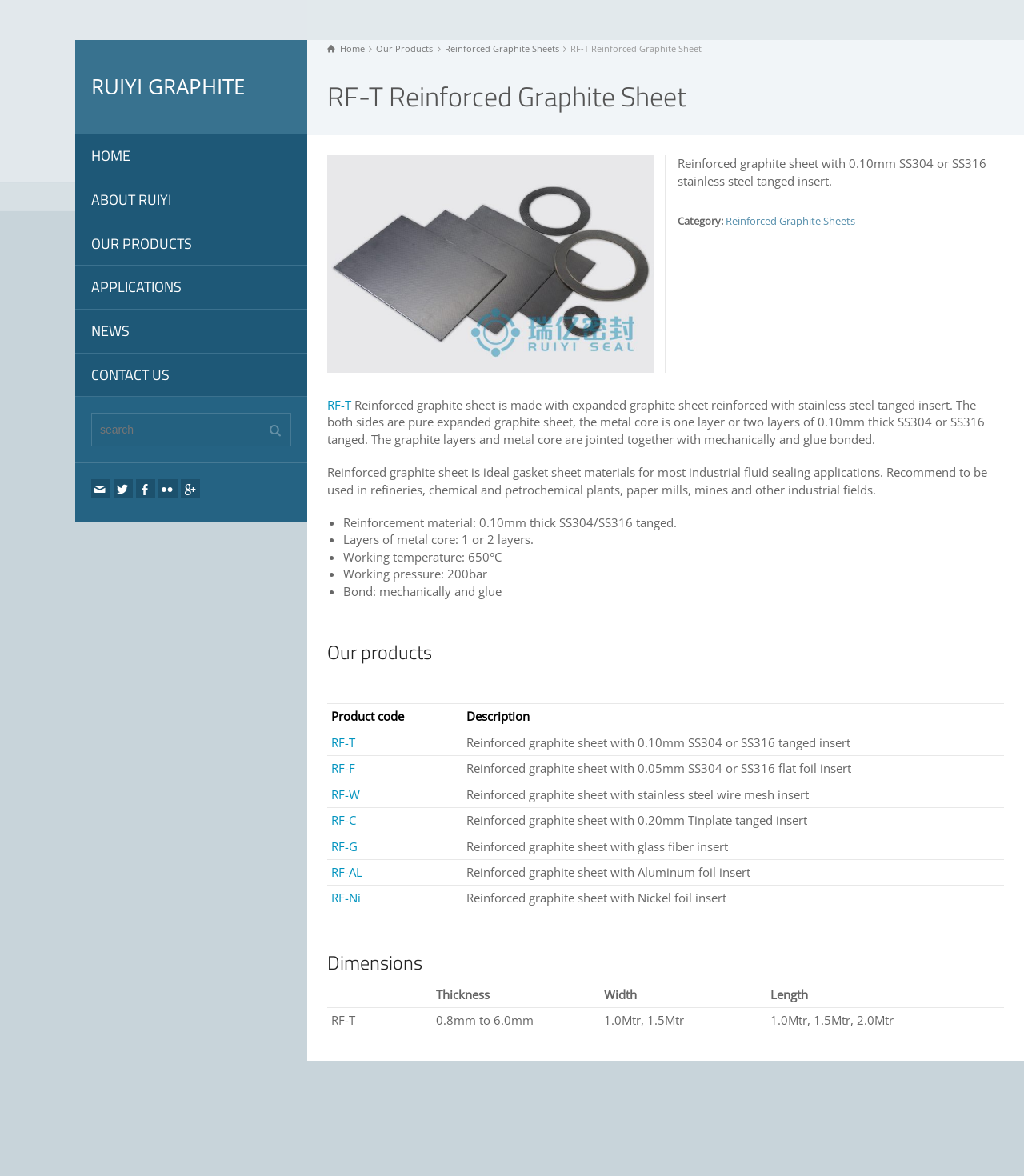Pinpoint the bounding box coordinates of the element you need to click to execute the following instruction: "Search for a product". The bounding box should be represented by four float numbers between 0 and 1, in the format [left, top, right, bottom].

[0.089, 0.351, 0.284, 0.38]